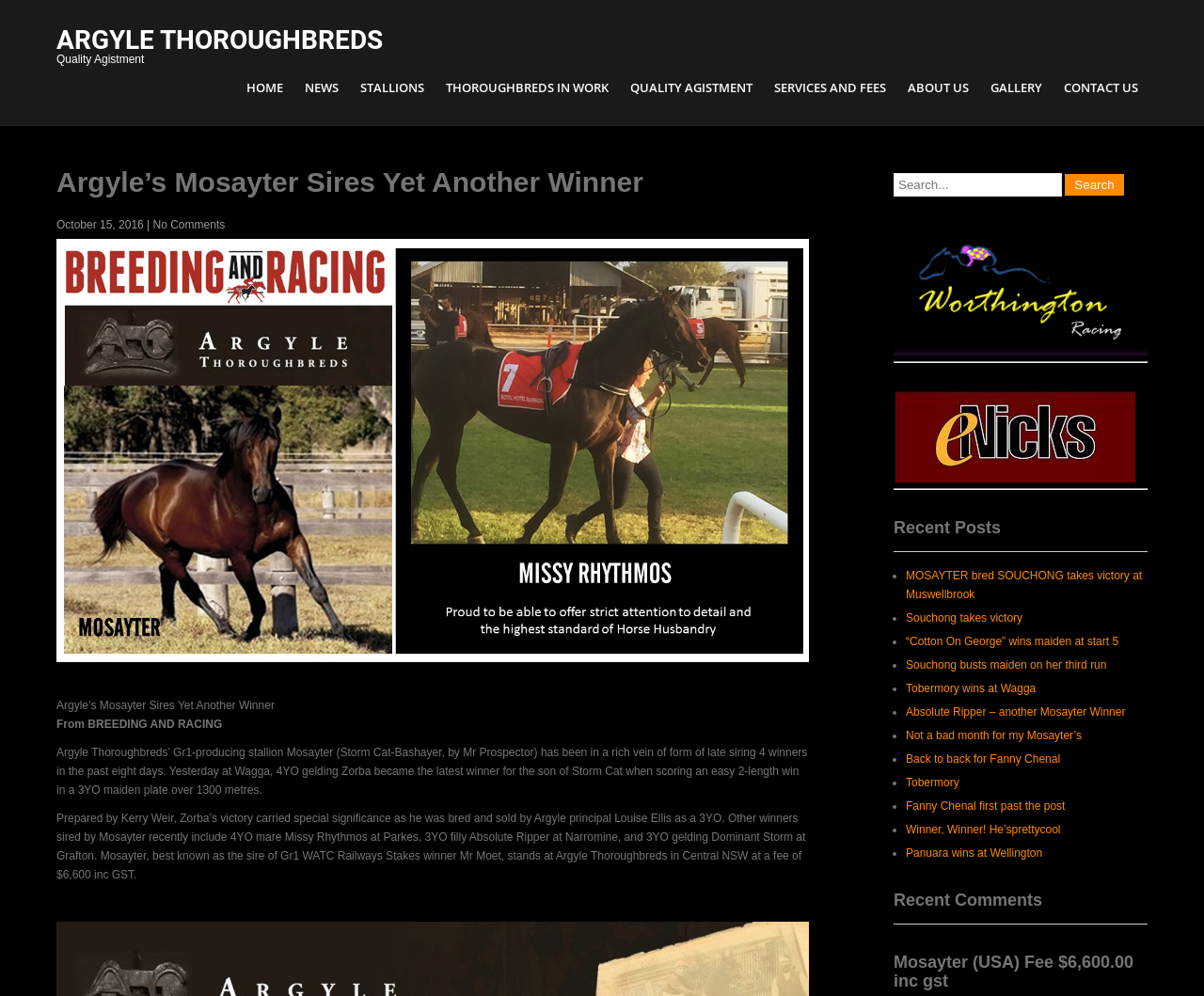Calculate the bounding box coordinates for the UI element based on the following description: "No Comments". Ensure the coordinates are four float numbers between 0 and 1, i.e., [left, top, right, bottom].

[0.127, 0.219, 0.187, 0.232]